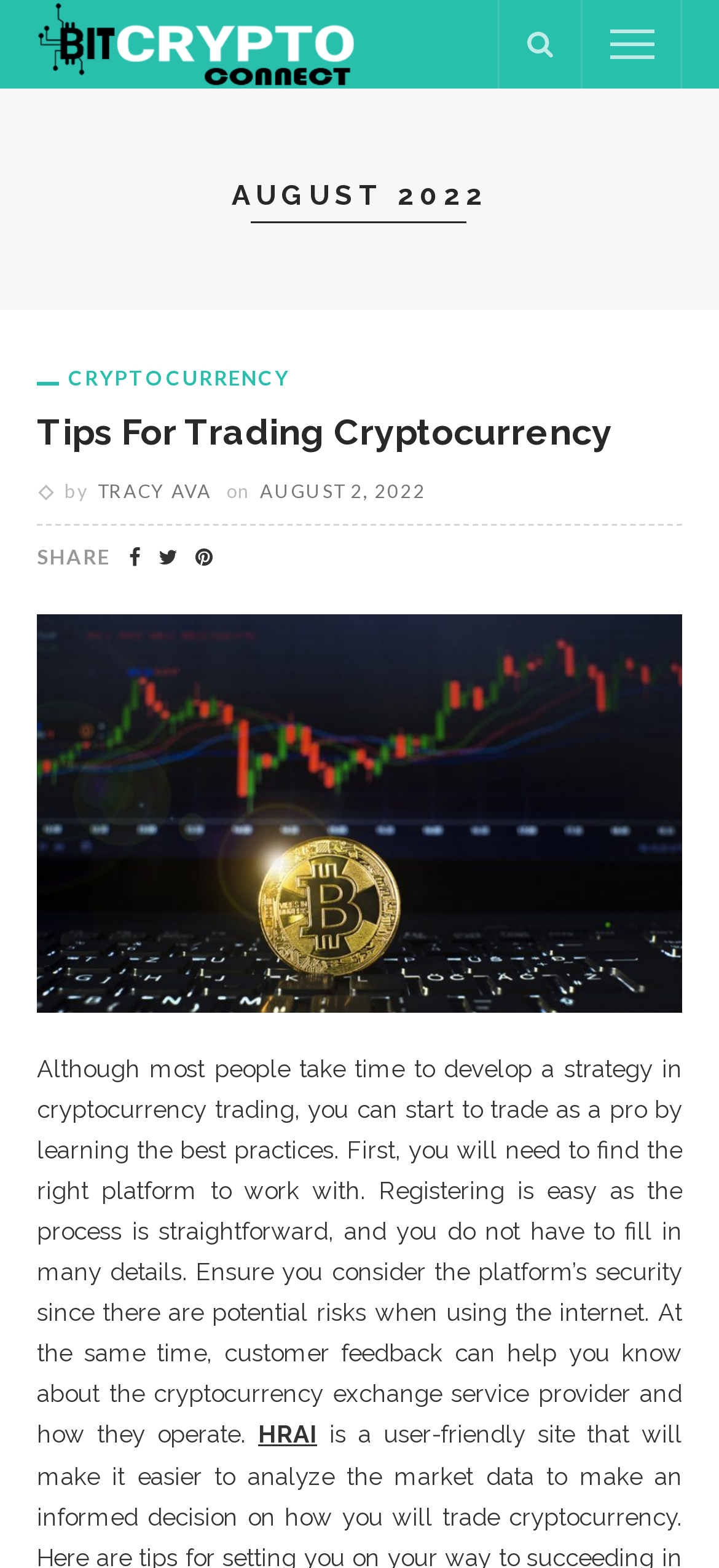Please identify the bounding box coordinates of the element on the webpage that should be clicked to follow this instruction: "Click on the Bit Crypto Connect link". The bounding box coordinates should be given as four float numbers between 0 and 1, formatted as [left, top, right, bottom].

[0.051, 0.017, 0.521, 0.036]